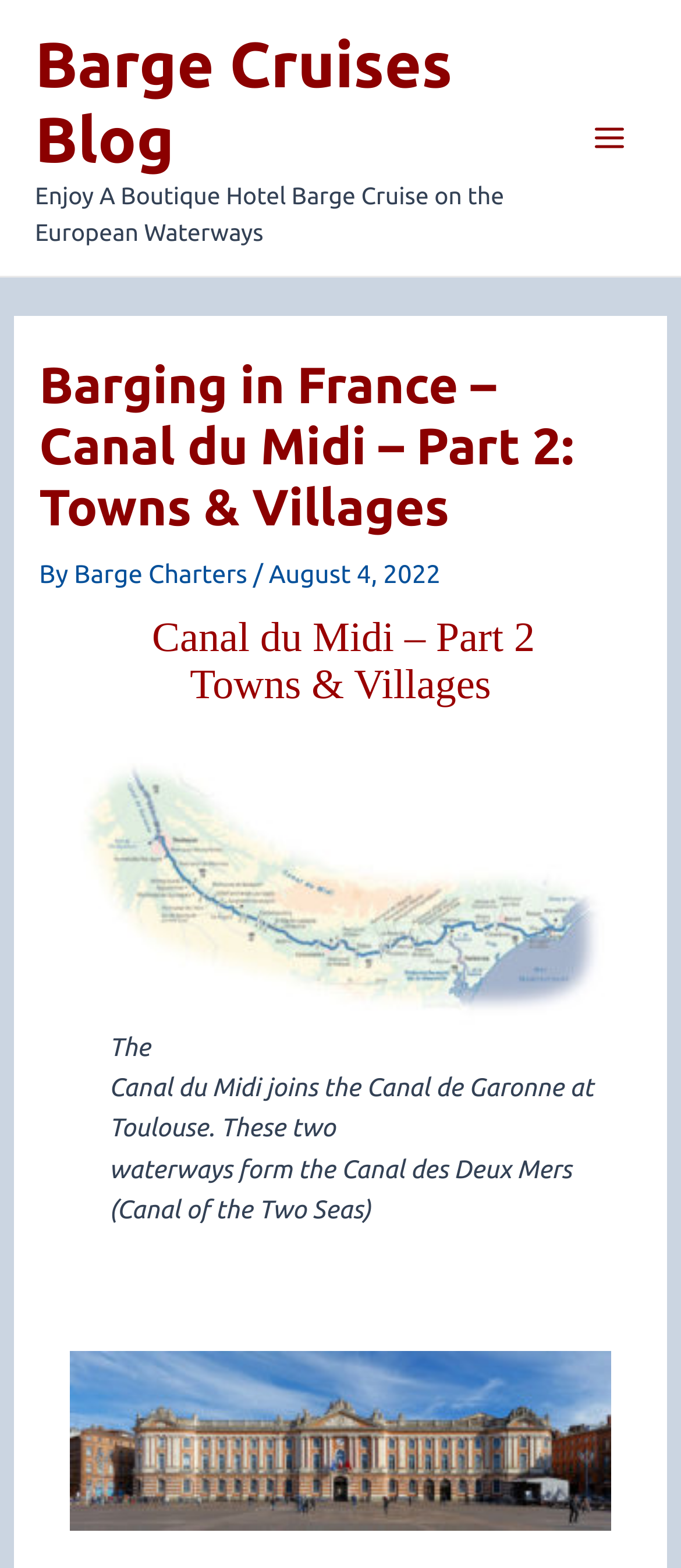When was the article published?
Give a single word or phrase as your answer by examining the image.

August 4, 2022